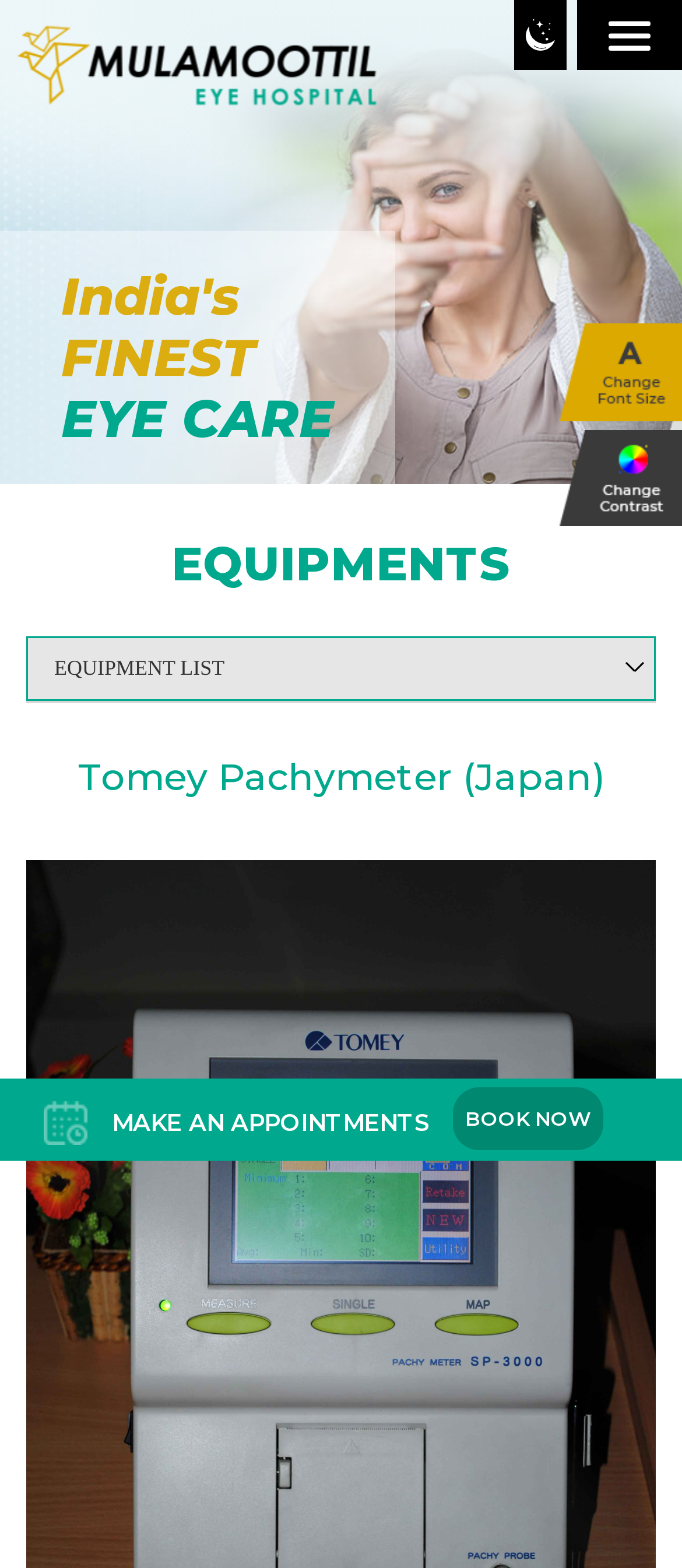Determine the coordinates of the bounding box for the clickable area needed to execute this instruction: "Book an appointment".

[0.664, 0.693, 0.885, 0.734]